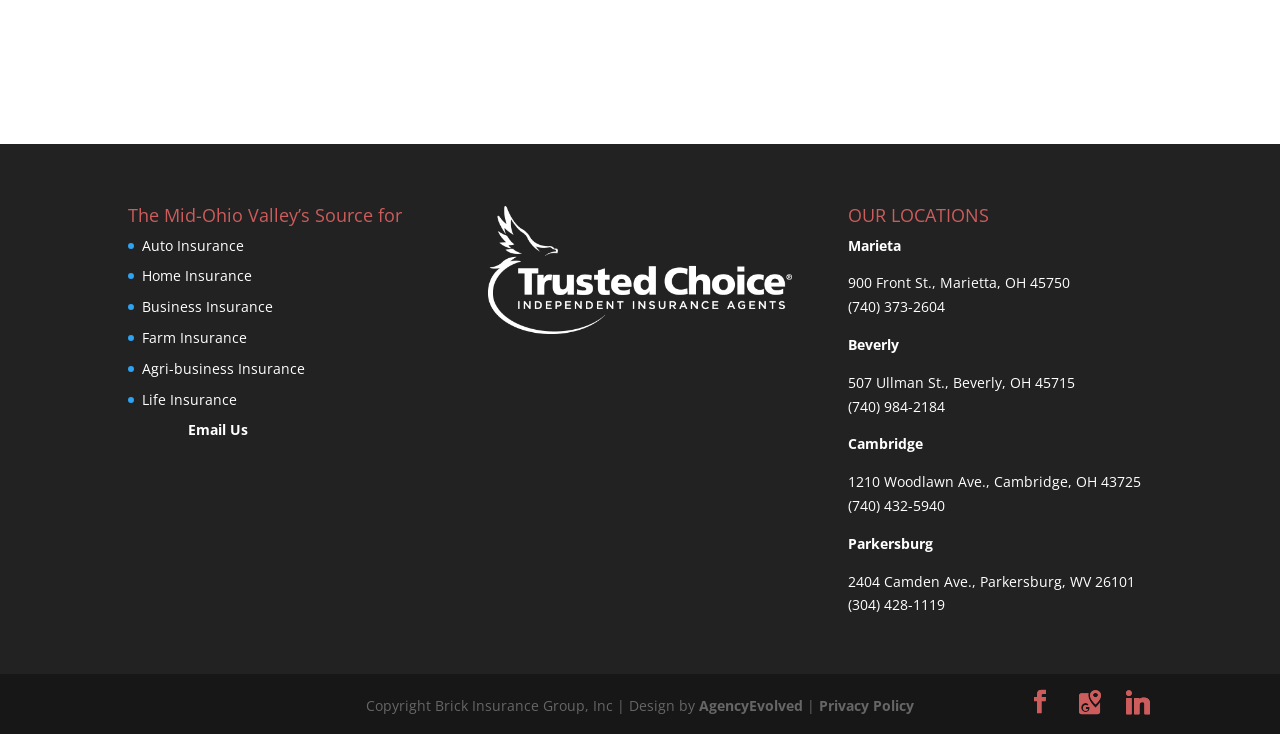Please determine the bounding box coordinates of the clickable area required to carry out the following instruction: "View Marietta location". The coordinates must be four float numbers between 0 and 1, represented as [left, top, right, bottom].

[0.663, 0.321, 0.704, 0.347]